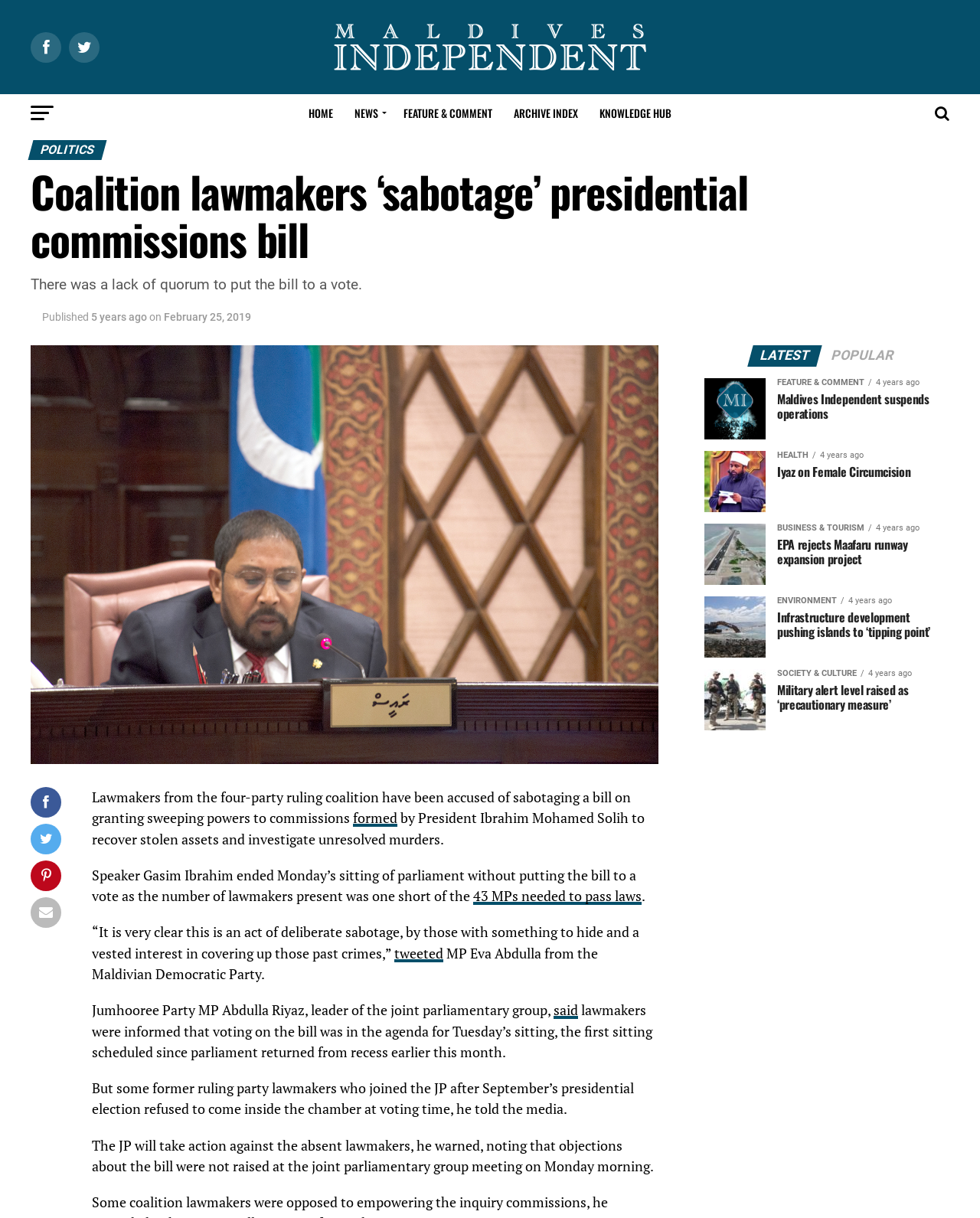Use one word or a short phrase to answer the question provided: 
What is the bill about?

presidential commissions